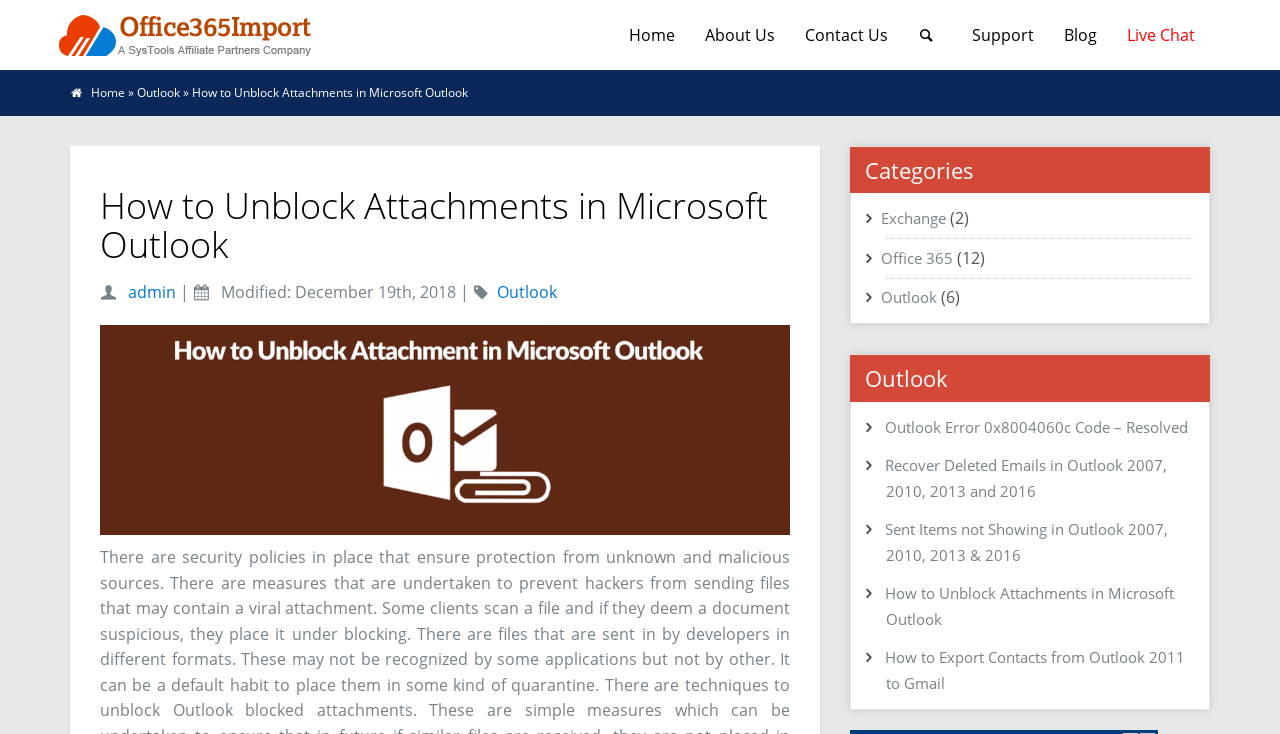Determine the bounding box coordinates for the area that needs to be clicked to fulfill this task: "Click the Office365Import Logo". The coordinates must be given as four float numbers between 0 and 1, i.e., [left, top, right, bottom].

[0.043, 0.0, 0.247, 0.068]